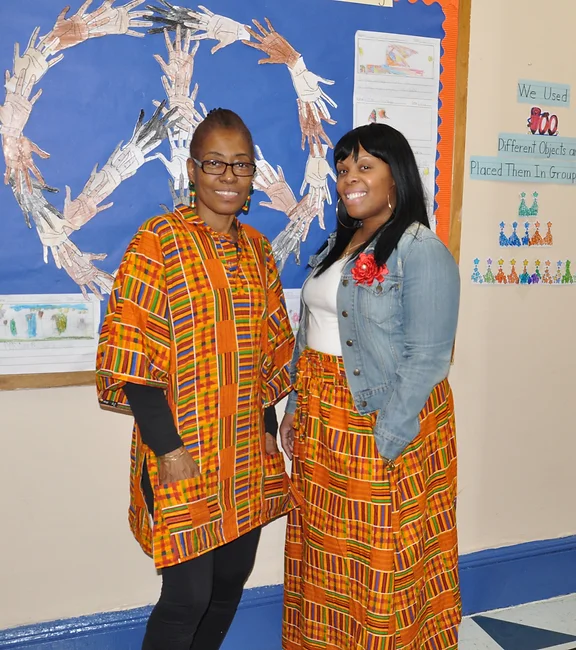Explain the image in a detailed and thorough manner.

The image features two women standing proudly together, both dressed in vibrant traditional attire adorned with striking Kente cloth patterns in shades of orange and yellow. The woman on the left has glasses and sports a short hairstyle, while the woman on the right wears her hair long and has added a pop of color to her outfit with a red flower. They stand against a colorful backdrop that includes a creative display of handprints forming a peace sign, representing unity and collaboration. The environment reflects a welcoming educational space, with various paper displays visible, echoing themes of exploration and hands-on learning. This image embodies the spirit of community and cultural celebration within an academic setting, highlighting the importance of recognizing and nurturing students’ ideas and creativity.